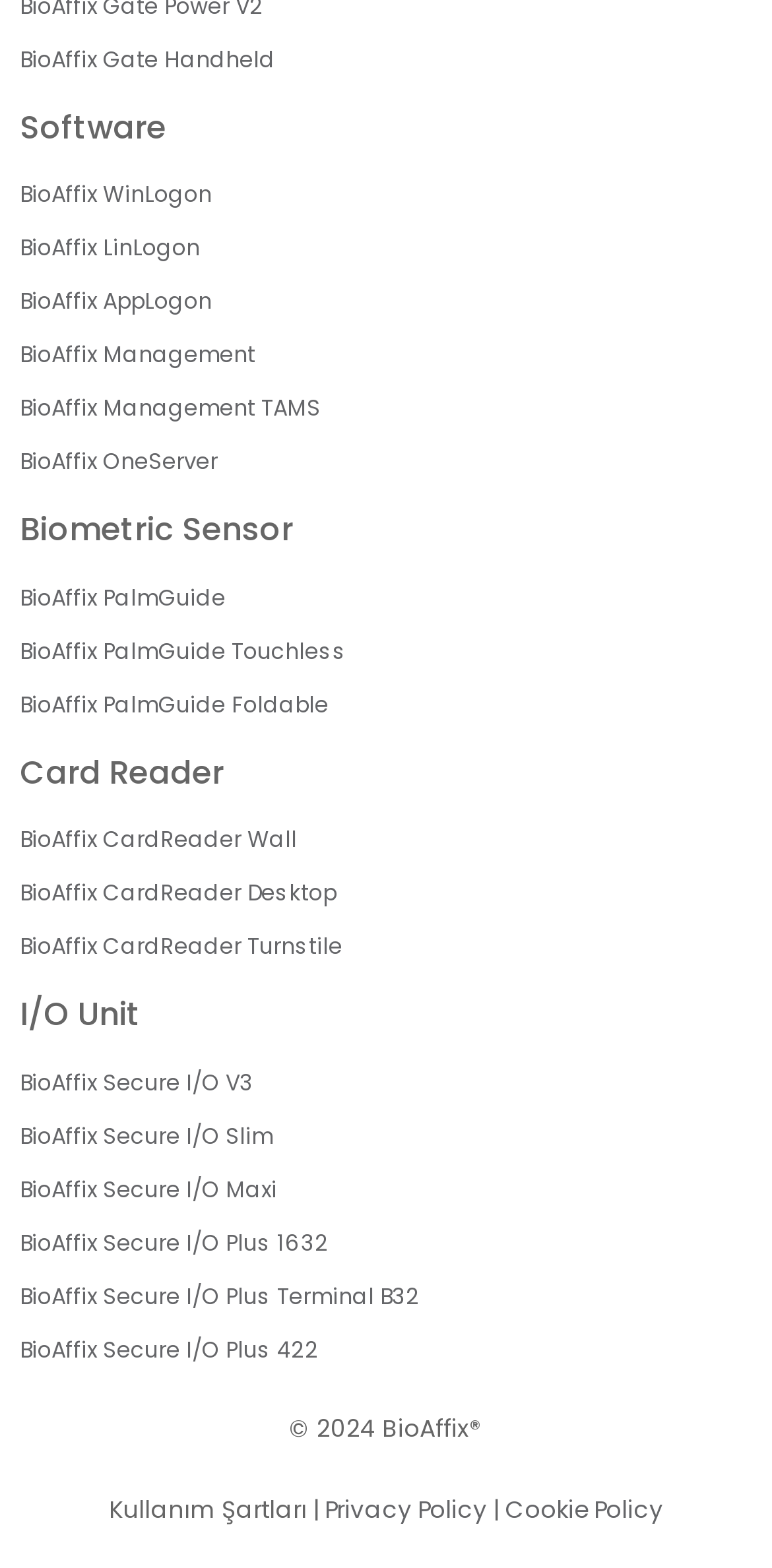Locate the bounding box coordinates of the item that should be clicked to fulfill the instruction: "Click BioAffix Gate Handheld".

[0.026, 0.027, 0.356, 0.047]